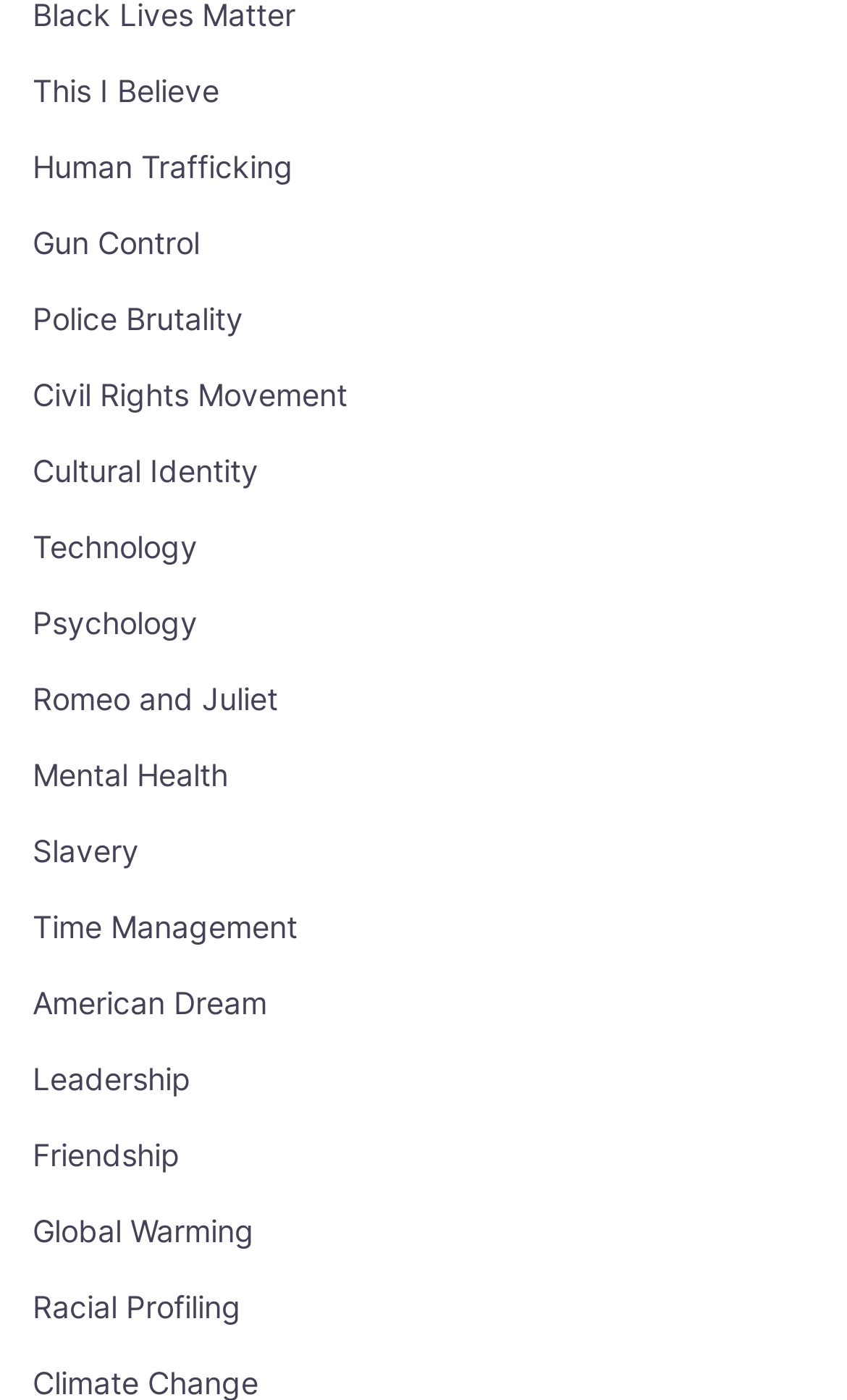How many links are on the webpage?
Please provide a single word or phrase based on the screenshot.

11